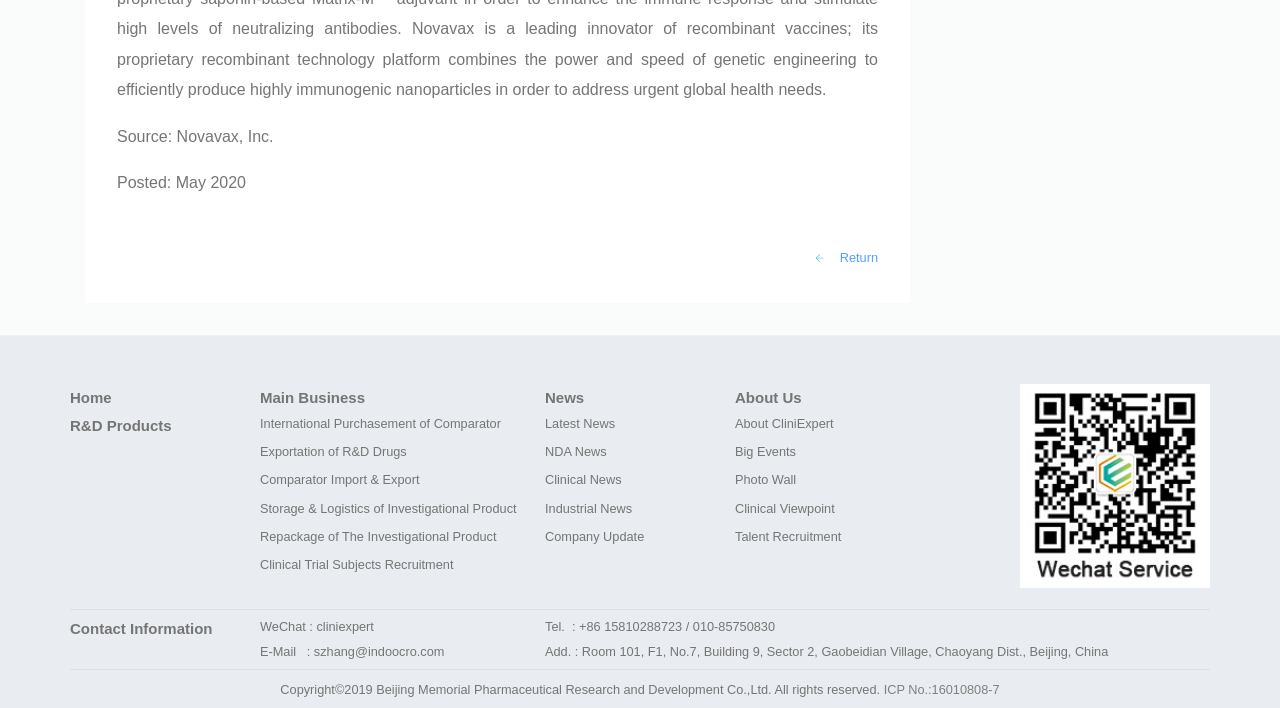Identify the bounding box for the UI element that is described as follows: "Repackage of The Investigational Product".

[0.203, 0.747, 0.388, 0.768]